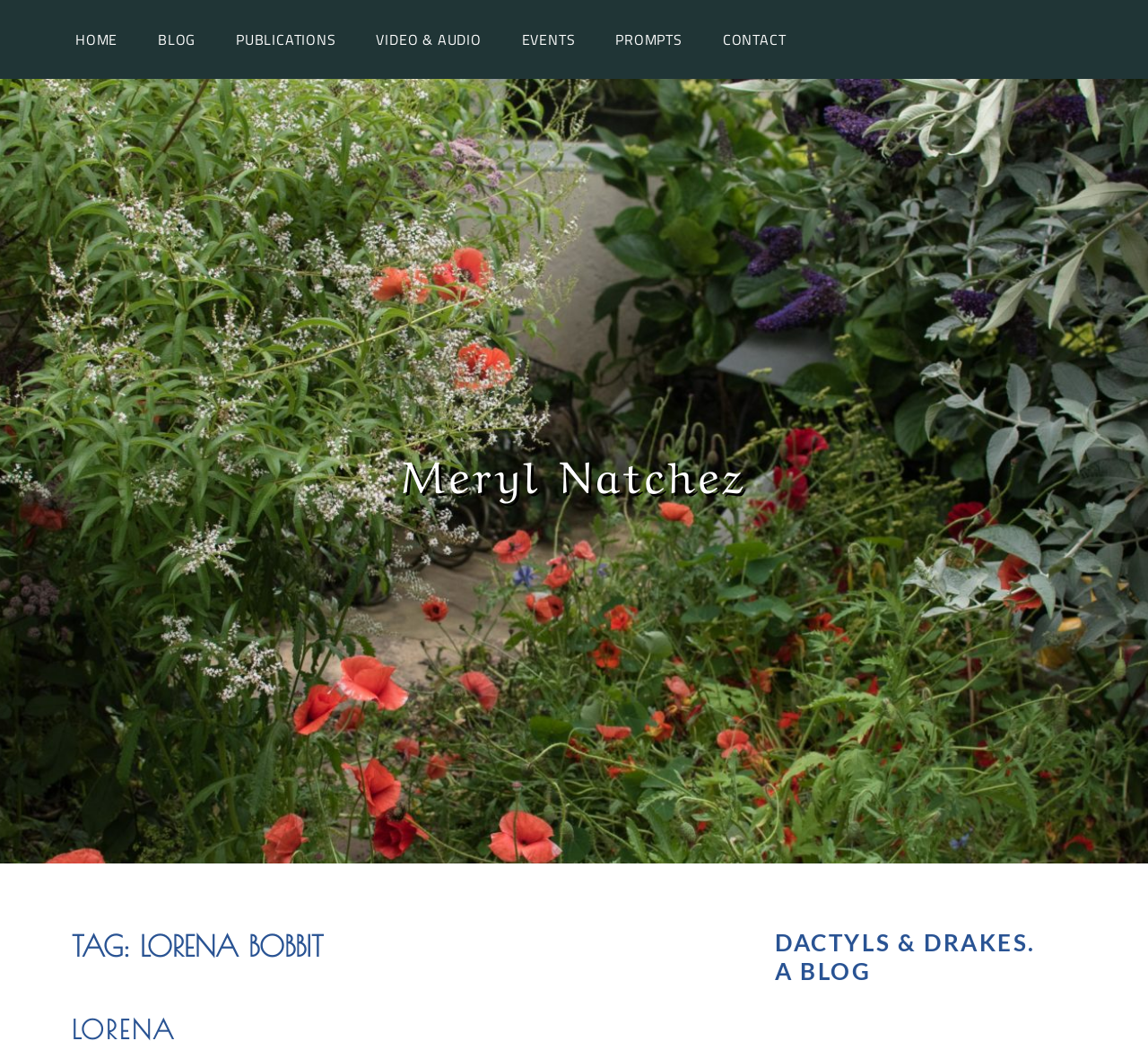Identify the coordinates of the bounding box for the element described below: "Home". Return the coordinates as four float numbers between 0 and 1: [left, top, right, bottom].

[0.05, 0.014, 0.118, 0.062]